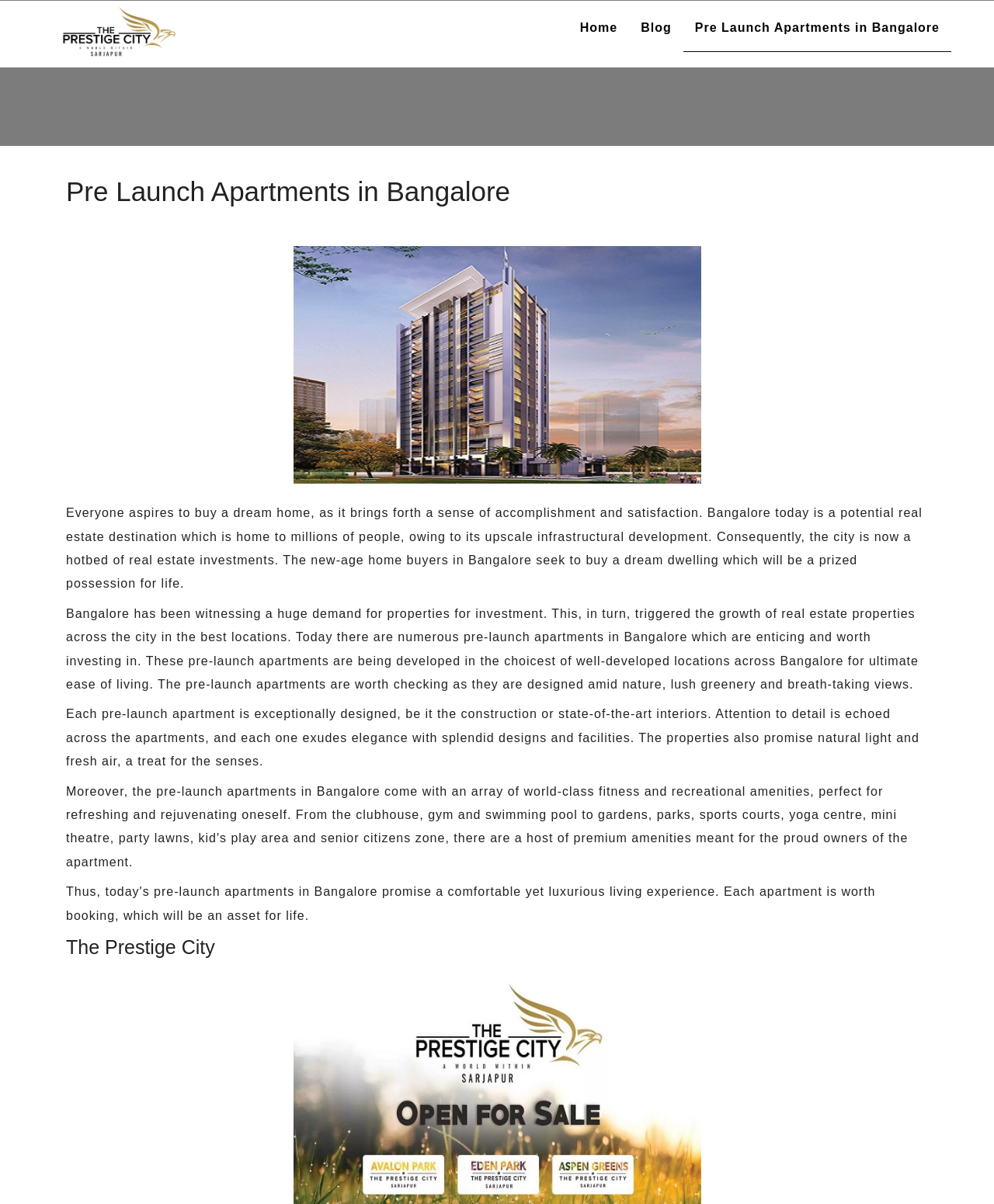What is the main attraction of the pre-launch apartments?
Please answer the question with a detailed response using the information from the screenshot.

The webpage mentions that the pre-launch apartments promise natural light and fresh air, which is a treat for the senses, as stated in the text 'The properties also promise natural light and fresh air, a treat for the senses.'